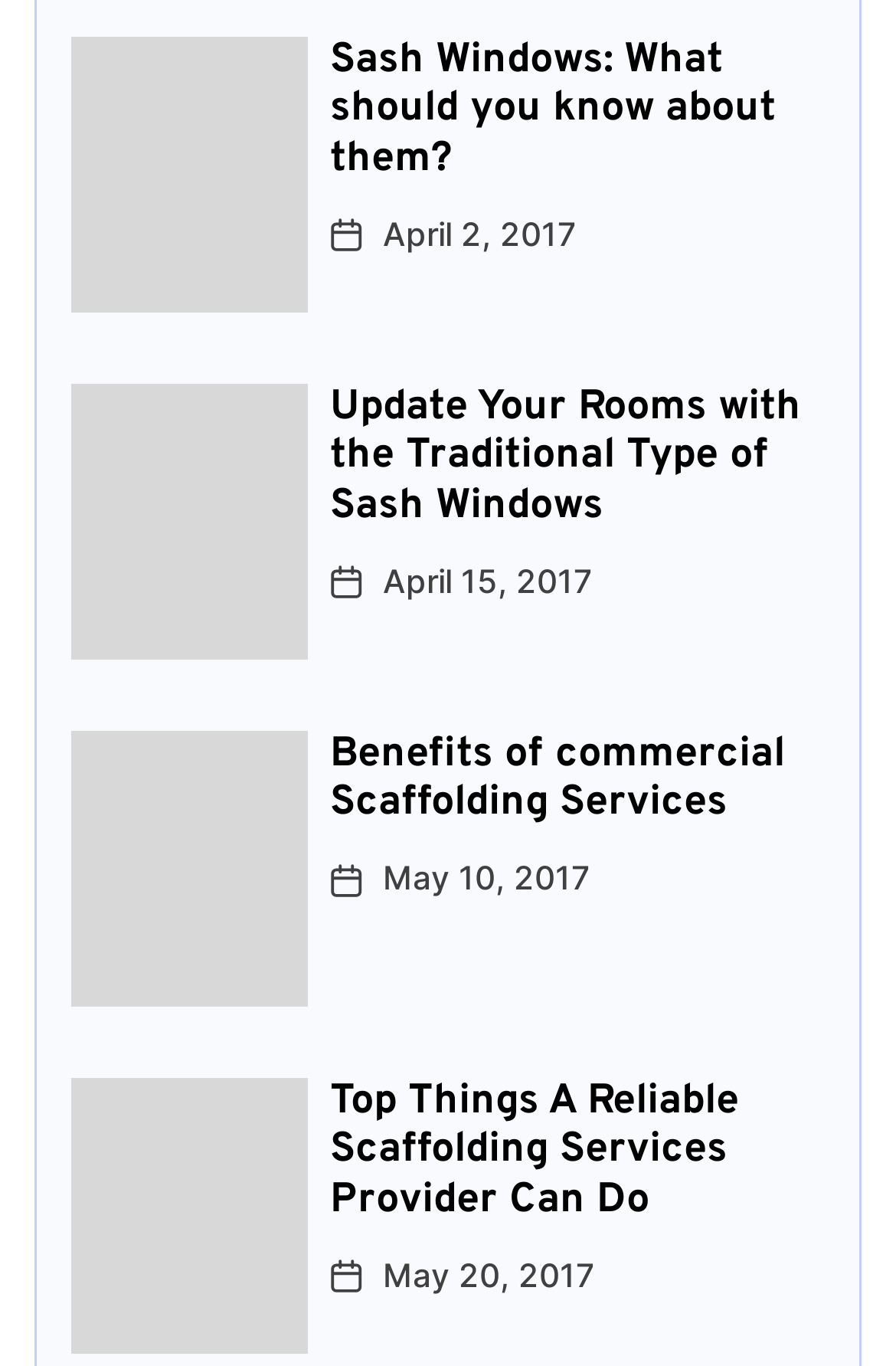Please indicate the bounding box coordinates for the clickable area to complete the following task: "Learn about Benefits of commercial Scaffolding Services". The coordinates should be specified as four float numbers between 0 and 1, i.e., [left, top, right, bottom].

[0.368, 0.535, 0.92, 0.607]